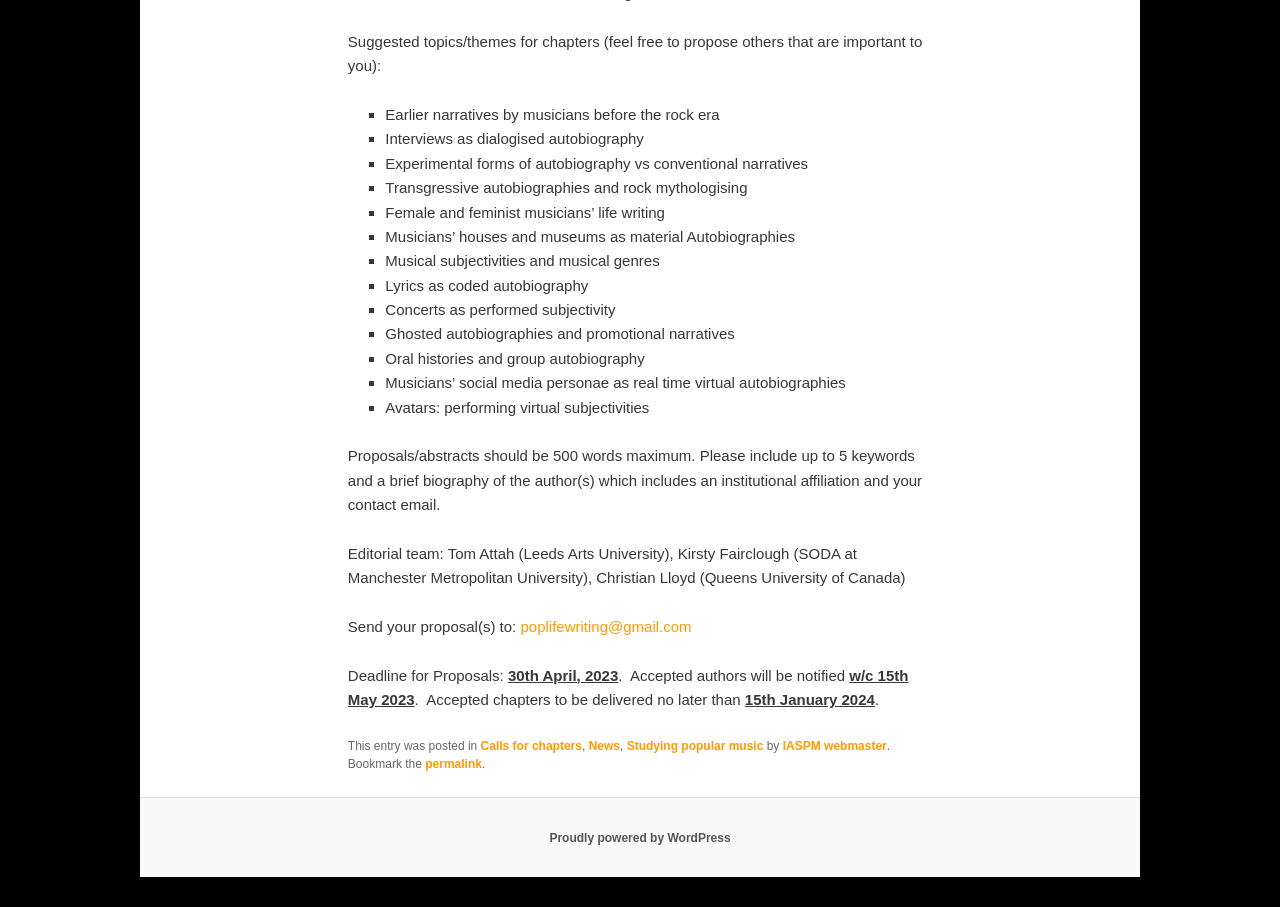Respond with a single word or phrase to the following question: What is the deadline for proposals?

30th April, 2023